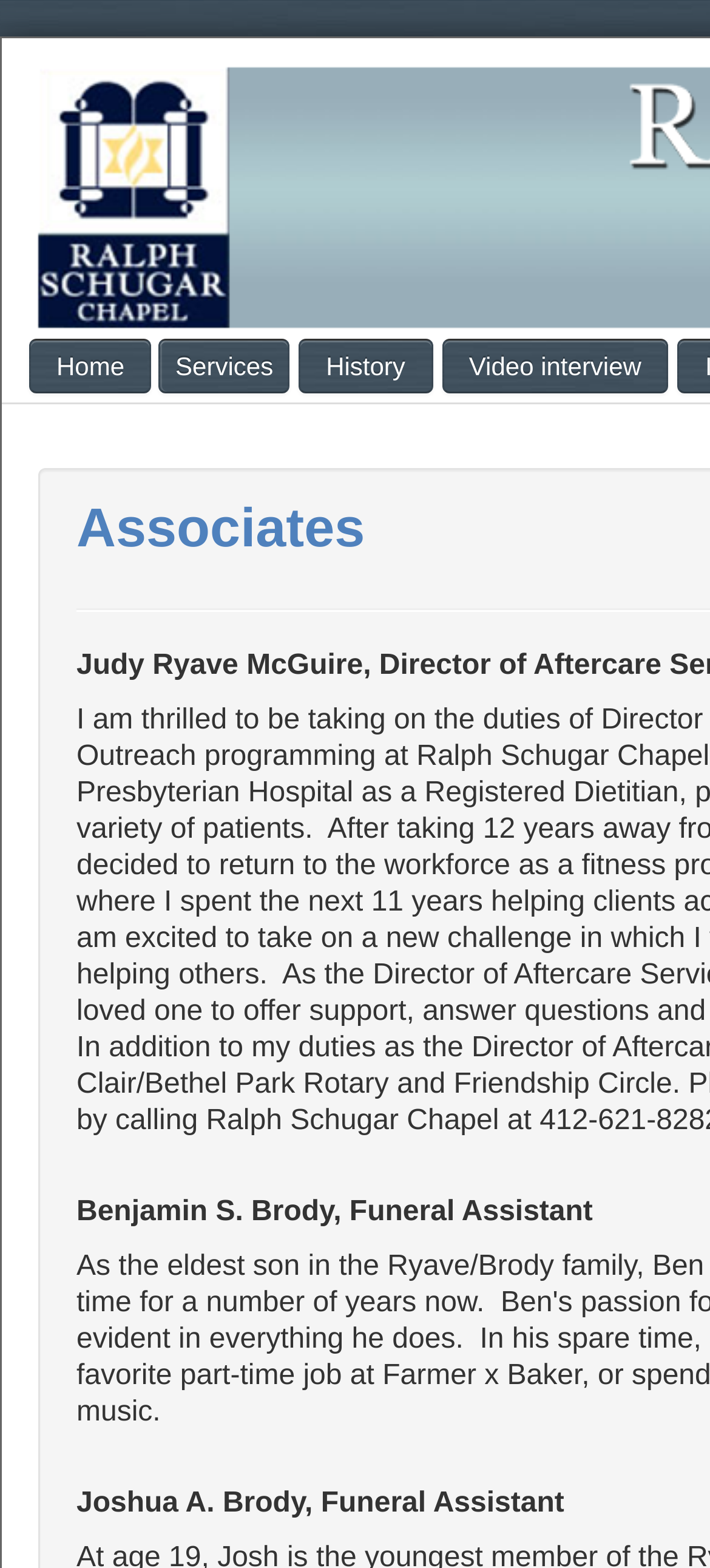Determine the bounding box for the HTML element described here: "Video interview". The coordinates should be given as [left, top, right, bottom] with each number being a float between 0 and 1.

[0.622, 0.216, 0.942, 0.251]